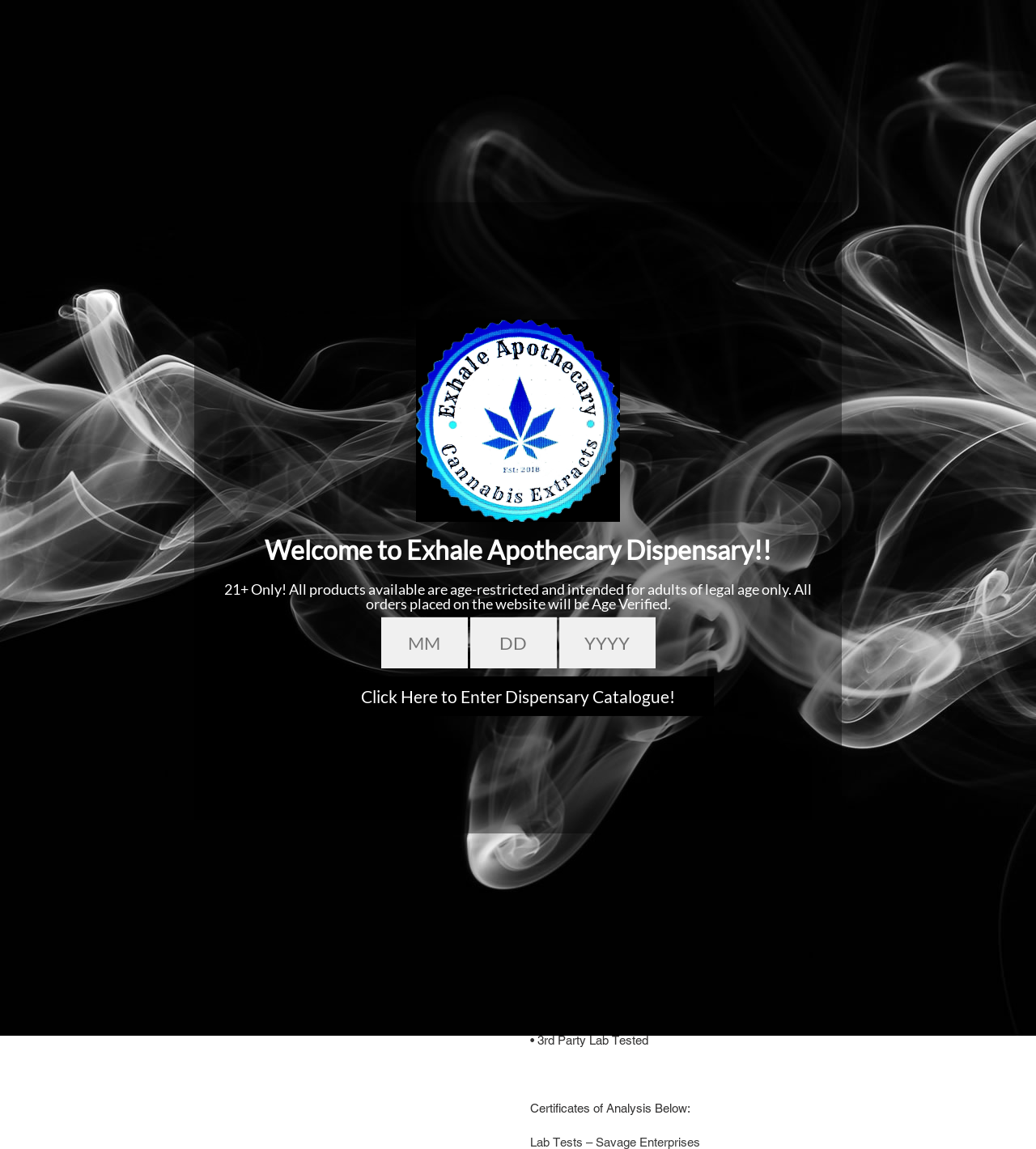Given the element description "Exhale Apothecary X Cannabis Industry" in the screenshot, predict the bounding box coordinates of that UI element.

[0.343, 0.172, 0.562, 0.19]